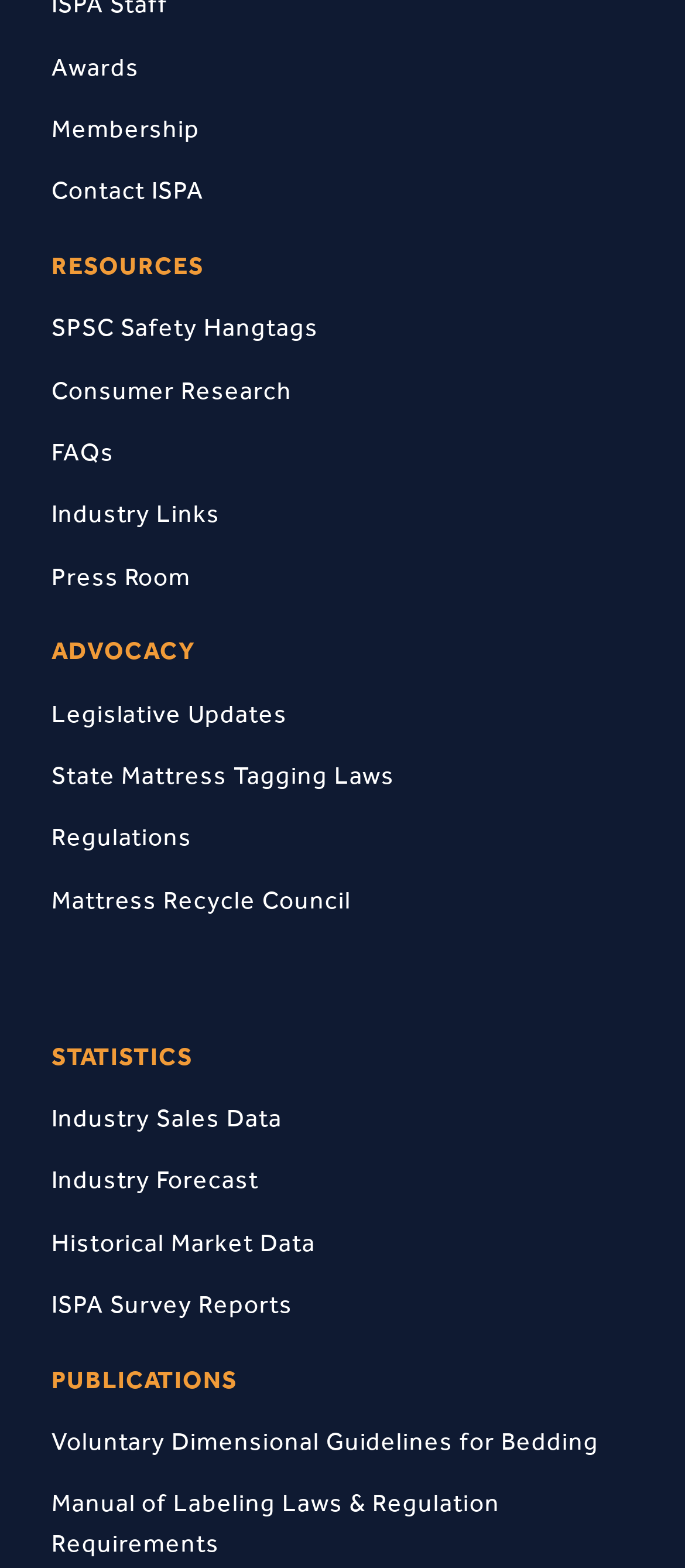Please answer the following question as detailed as possible based on the image: 
How many menu items are under 'RESOURCES'?

Under the 'RESOURCES' menu, there are 8 menu items: 'SPSC Safety Hangtags', 'Consumer Research', 'FAQs', 'Industry Links', 'Press Room', 'STATISTICS', 'PUBLICATIONS', and 'Voluntary Dimensional Guidelines for Bedding'.